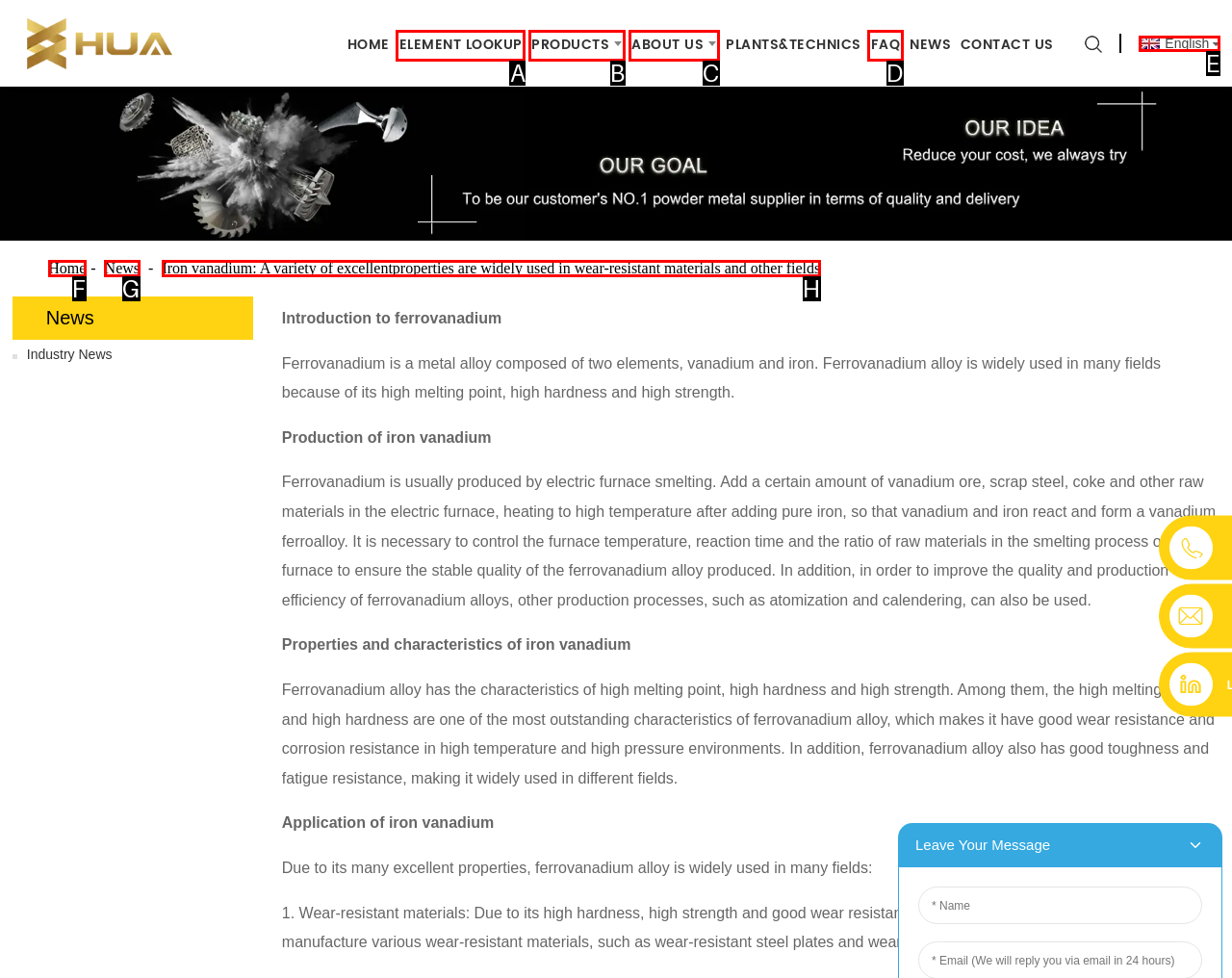Find the option that fits the given description: News
Answer with the letter representing the correct choice directly.

G